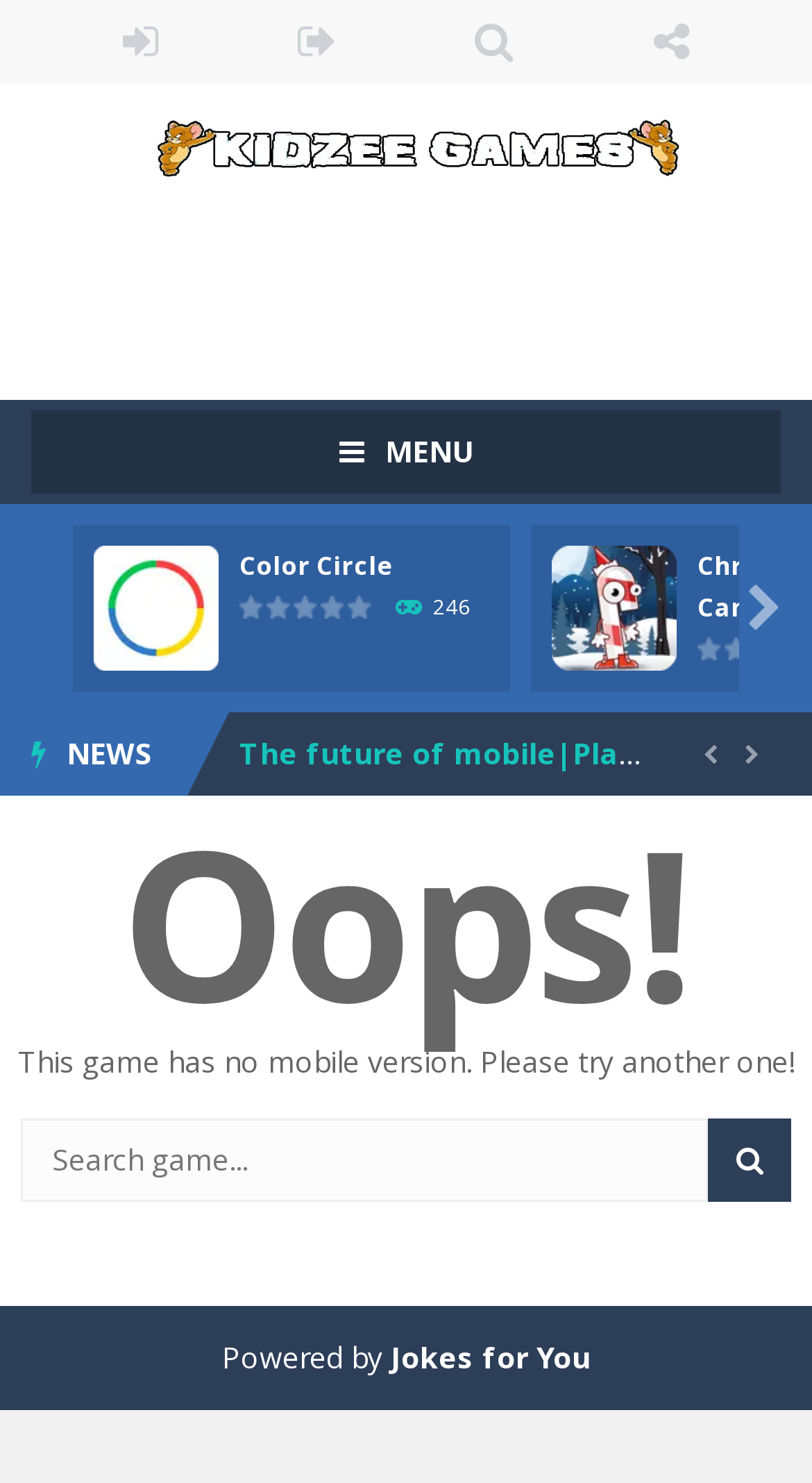Find the bounding box of the web element that fits this description: "Jokes for You".

[0.481, 0.901, 0.727, 0.928]